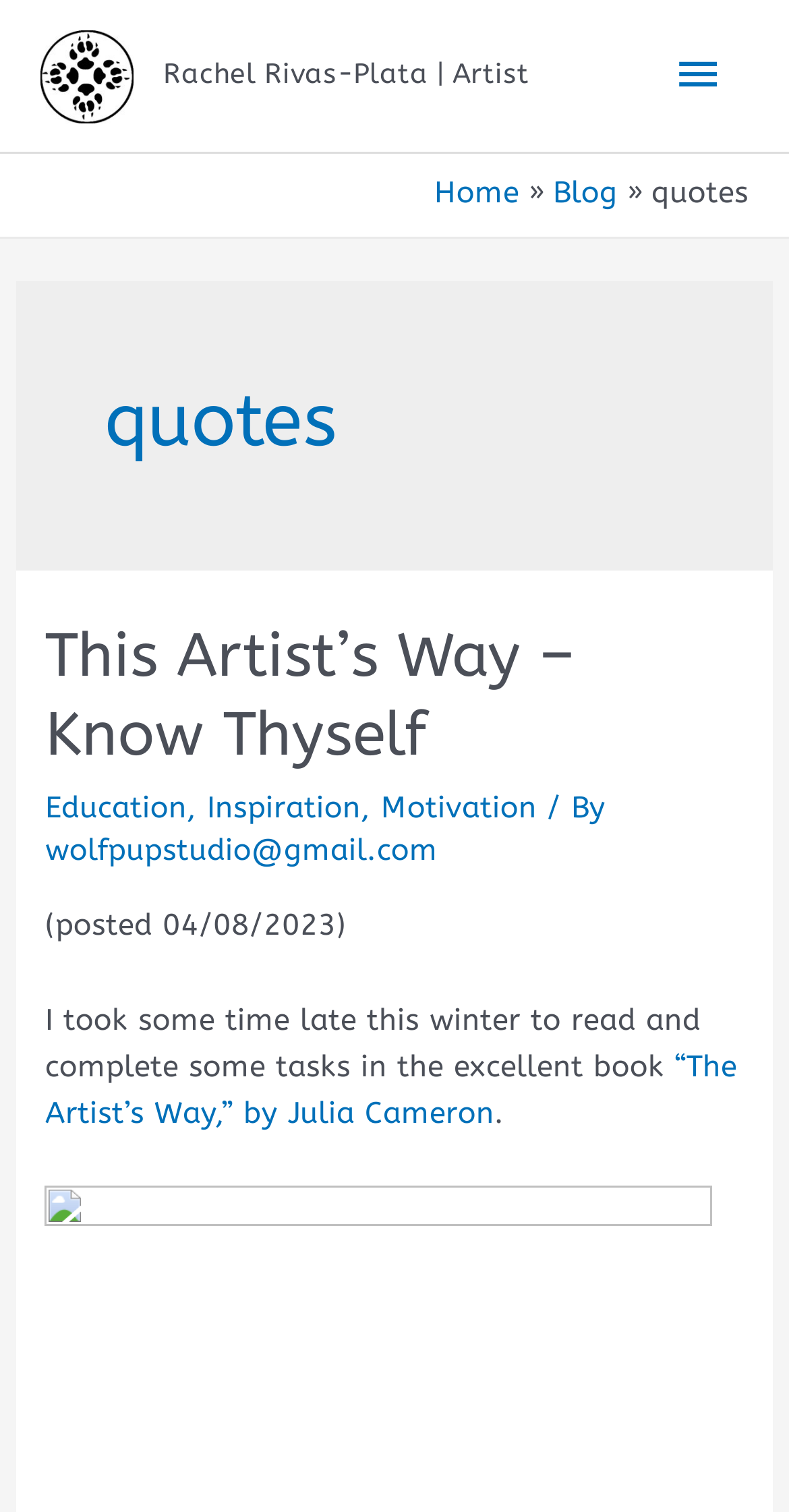Calculate the bounding box coordinates of the UI element given the description: "Education".

[0.058, 0.523, 0.237, 0.546]